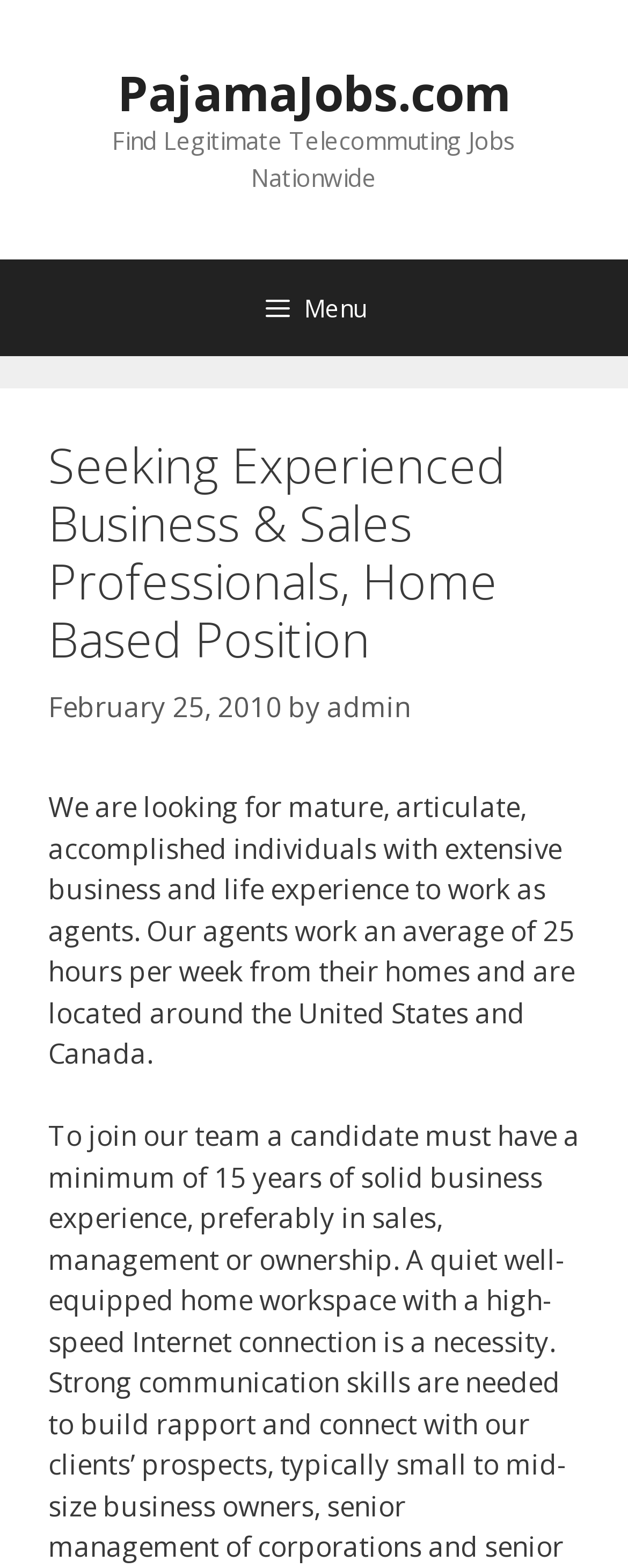Please analyze the image and give a detailed answer to the question:
What is the date of the post?

The date of the post can be found in the time element in the main content section of the webpage, which says 'February 25, 2010'.